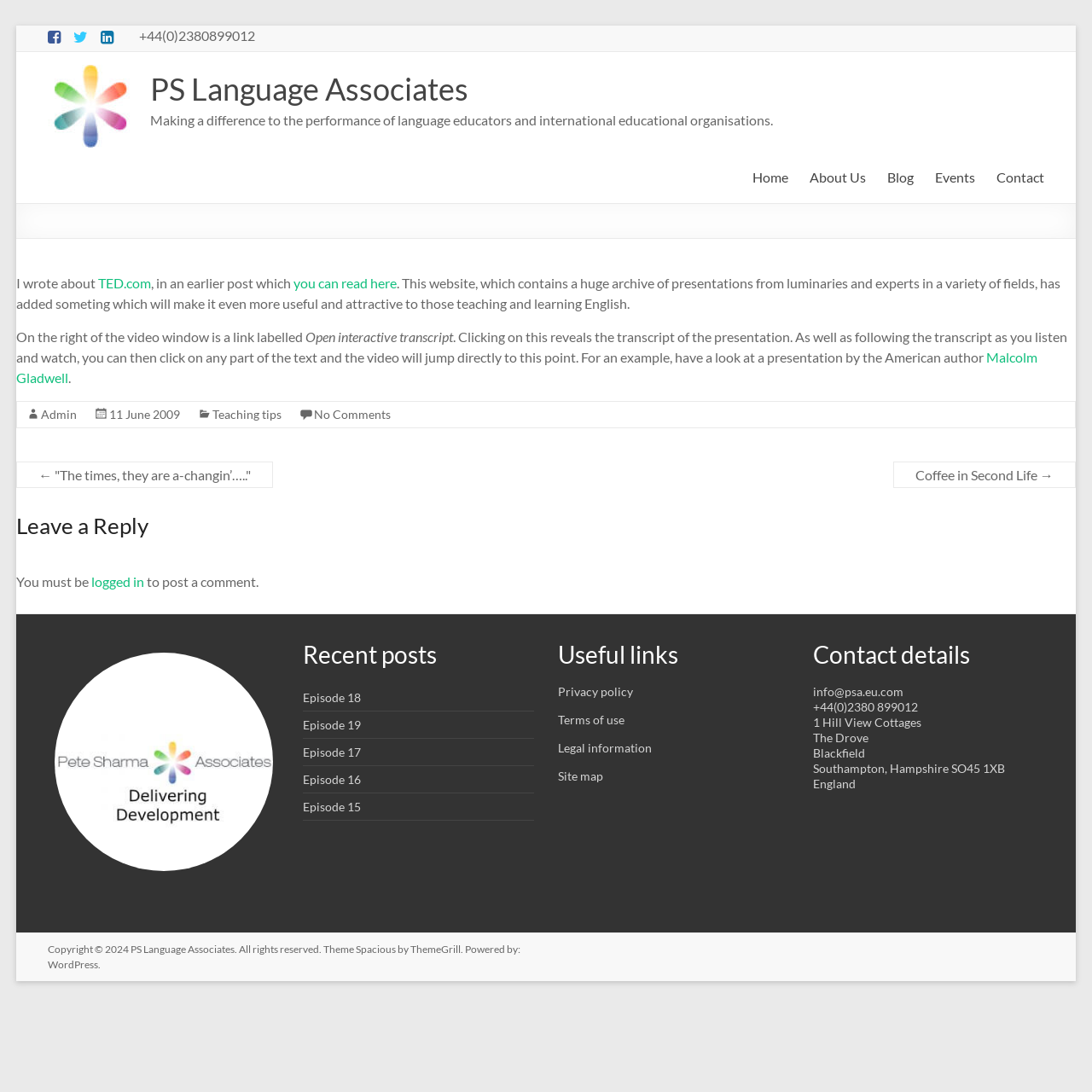Identify the bounding box coordinates of the clickable region to carry out the given instruction: "Click the 'Contact' link".

[0.912, 0.151, 0.956, 0.174]